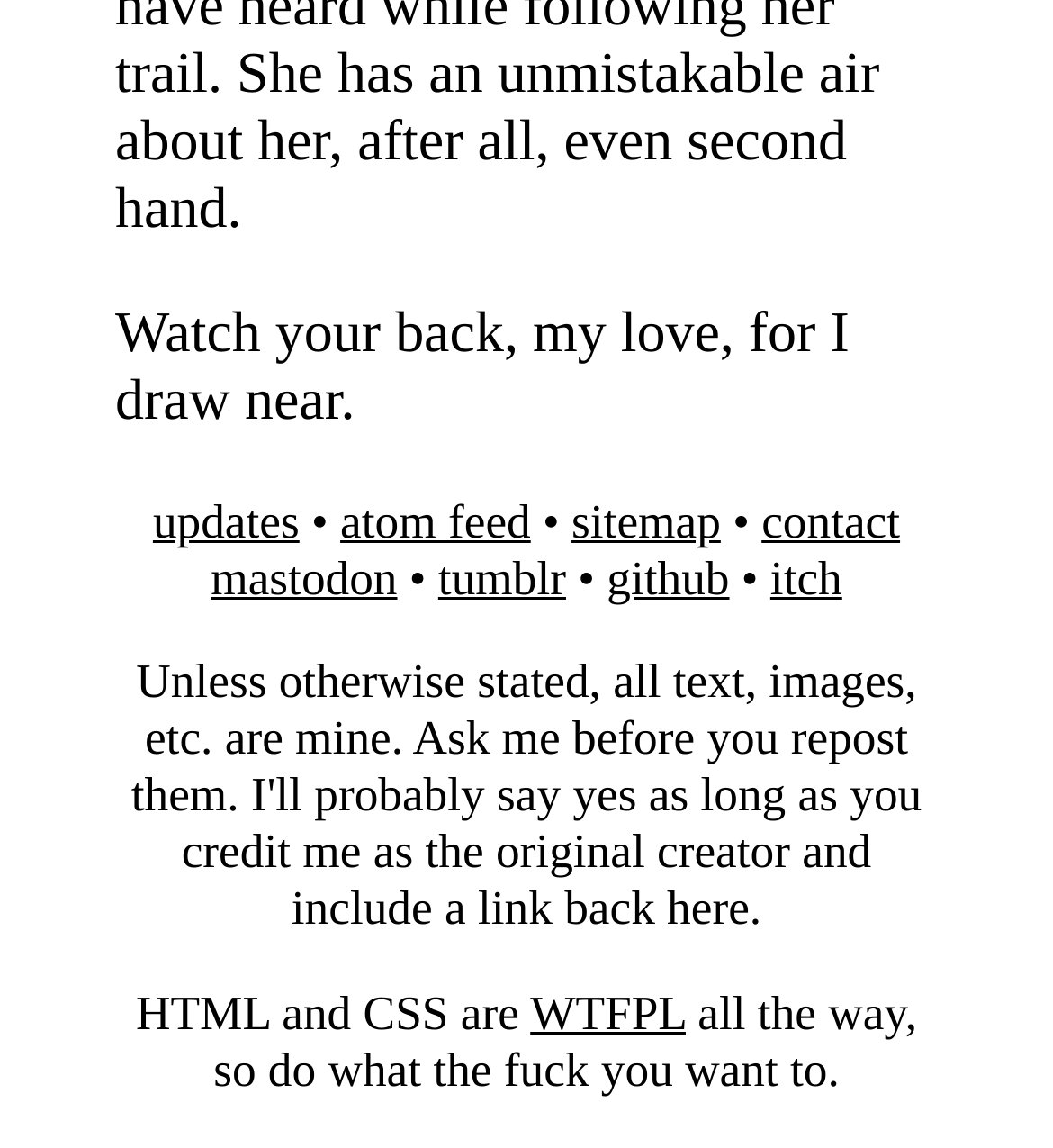Point out the bounding box coordinates of the section to click in order to follow this instruction: "check out mastodon".

[0.2, 0.479, 0.377, 0.526]